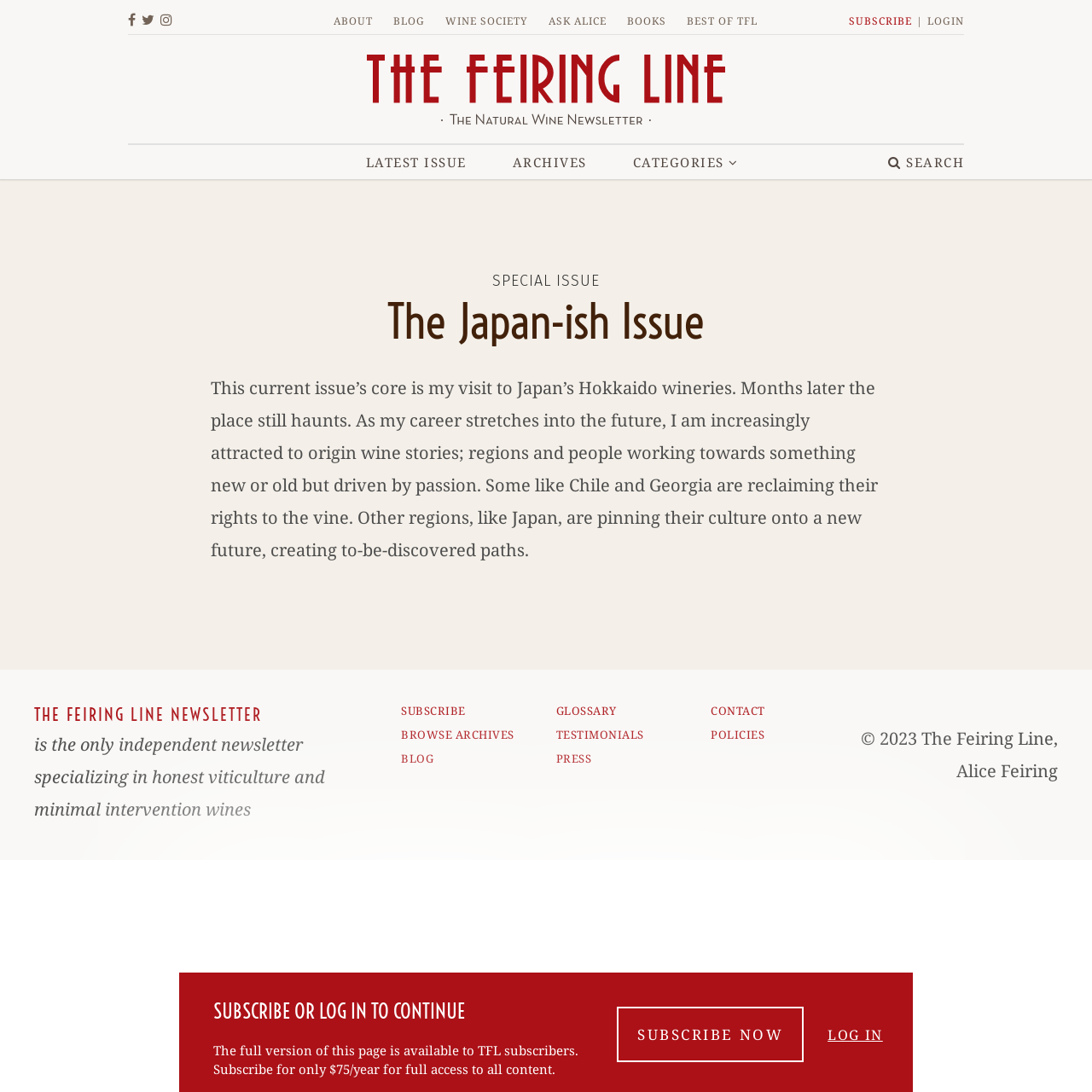Respond with a single word or short phrase to the following question: 
What is the topic of the current issue?

Japan-ish